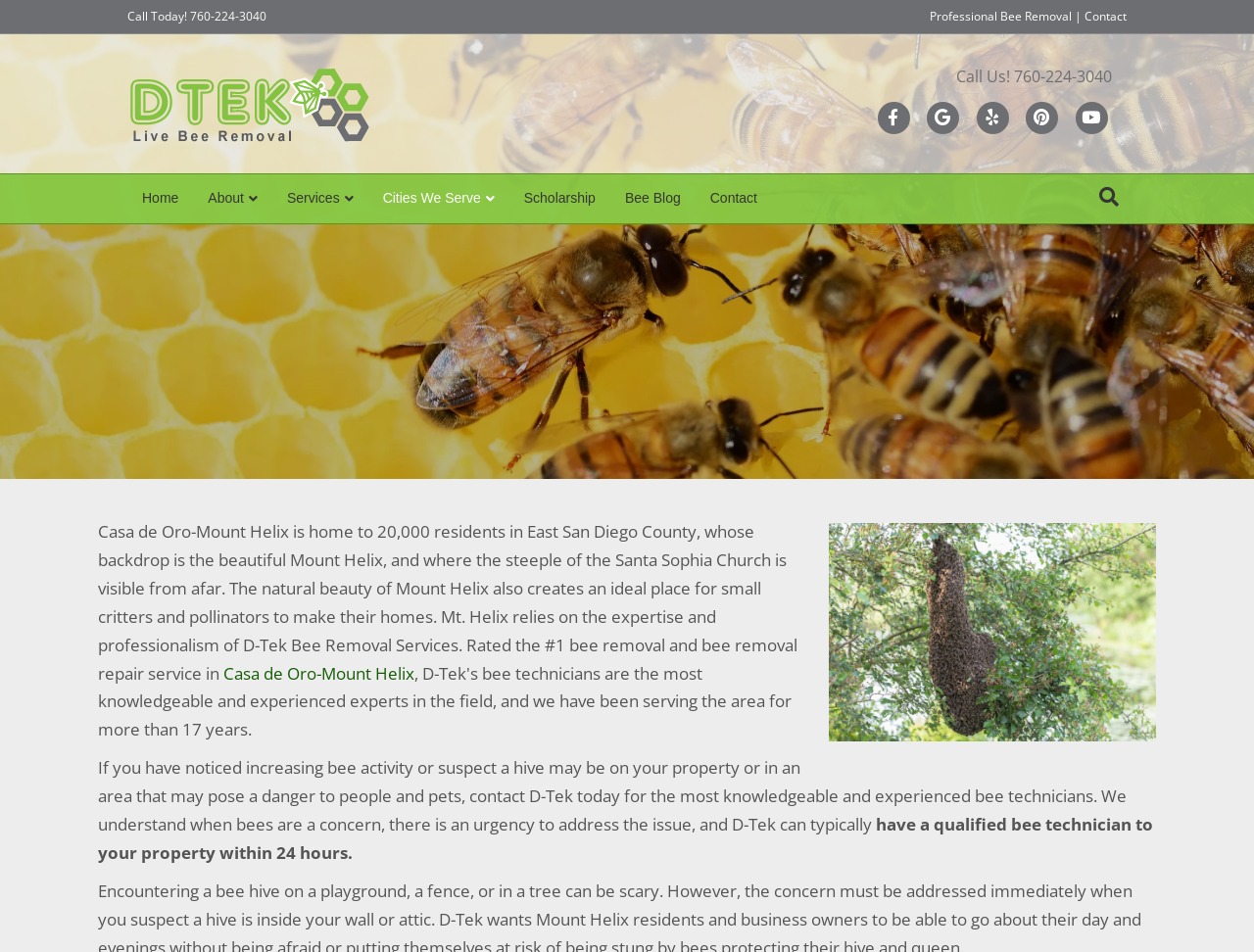Generate a comprehensive description of the webpage.

The webpage is about D-Tek Bee Removal Services, specifically highlighting their services in Casa de Oro-Mount Helix, East San Diego County. At the top, there is a prominent call-to-action section with a "Call Today!" button and a phone number "760-224-3040" next to it. On the same line, there is a link to "Contact" and a brief description of the company's services.

Below this section, there is a layout table with a logo of "Live Bee Removal" on the left, accompanied by a link to the same. On the right side of the table, there is a "Call Us!" section with the same phone number and a series of social media links, including Facebook, Google, Yelp, Pinterest, and Youtube.

The main navigation menu is located below, with links to "Home", "About", "Services", "Cities We Serve", "Scholarship", "Bee Blog", and "Contact". There is also a search bar on the right side of the navigation menu.

The main content of the webpage starts with a heading that reads "#1 Bee Removal Company Casa de Oro-Mount Helix". Below this, there is an image of swarming bees, followed by a descriptive paragraph about Casa de Oro-Mount Helix, its natural beauty, and the importance of bee removal services. The paragraph also mentions D-Tek Bee Removal Services as the trusted provider of these services.

There are two more paragraphs of text, one describing the urgency of addressing bee infestations and the other highlighting the company's ability to send a qualified bee technician to a property within 24 hours. Throughout the webpage, there are several links to internal pages, including "Casa de Oro-Mount Helix" and "Contact".